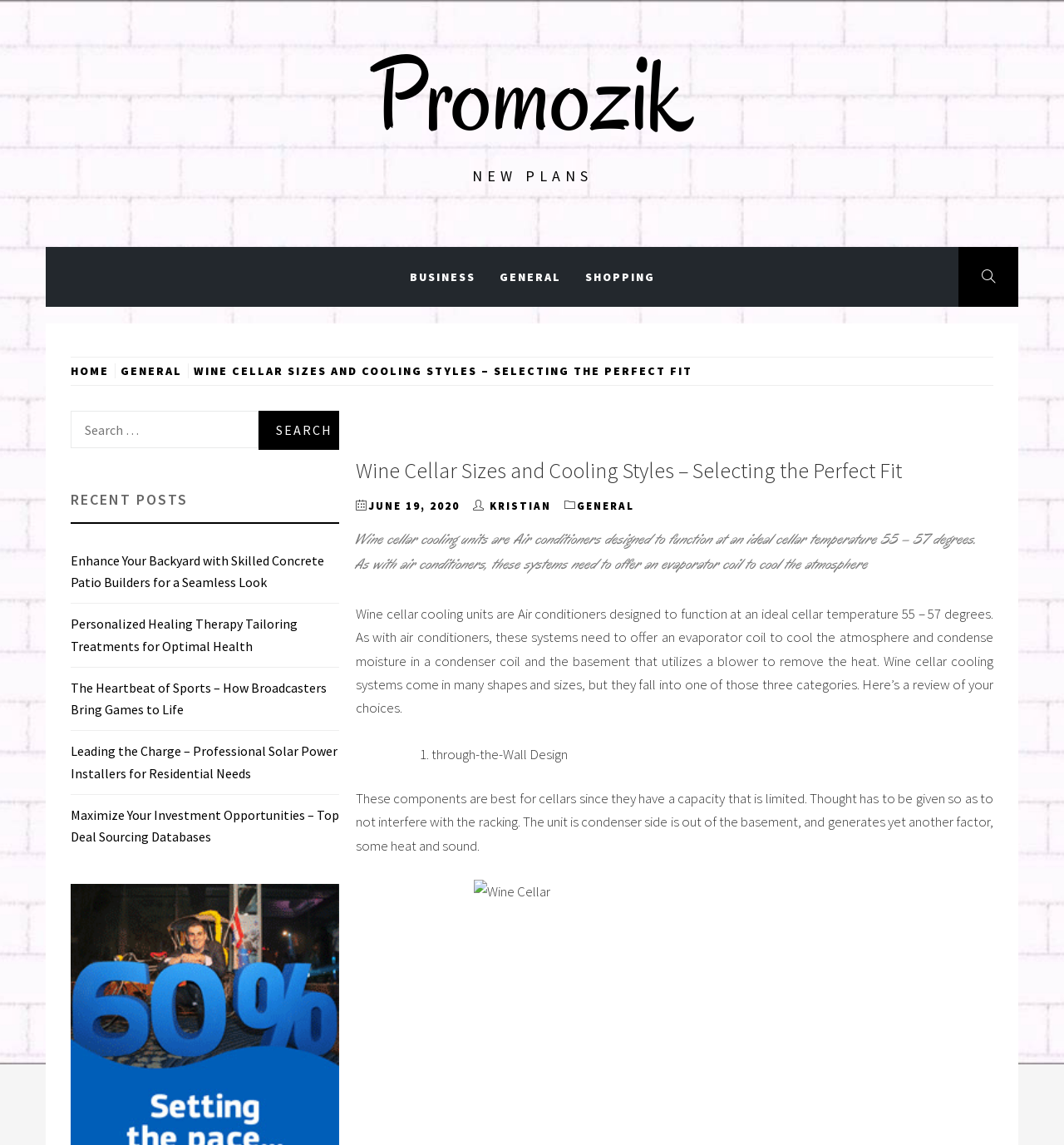Could you locate the bounding box coordinates for the section that should be clicked to accomplish this task: "Click on the 'HOME' link".

[0.066, 0.317, 0.108, 0.33]